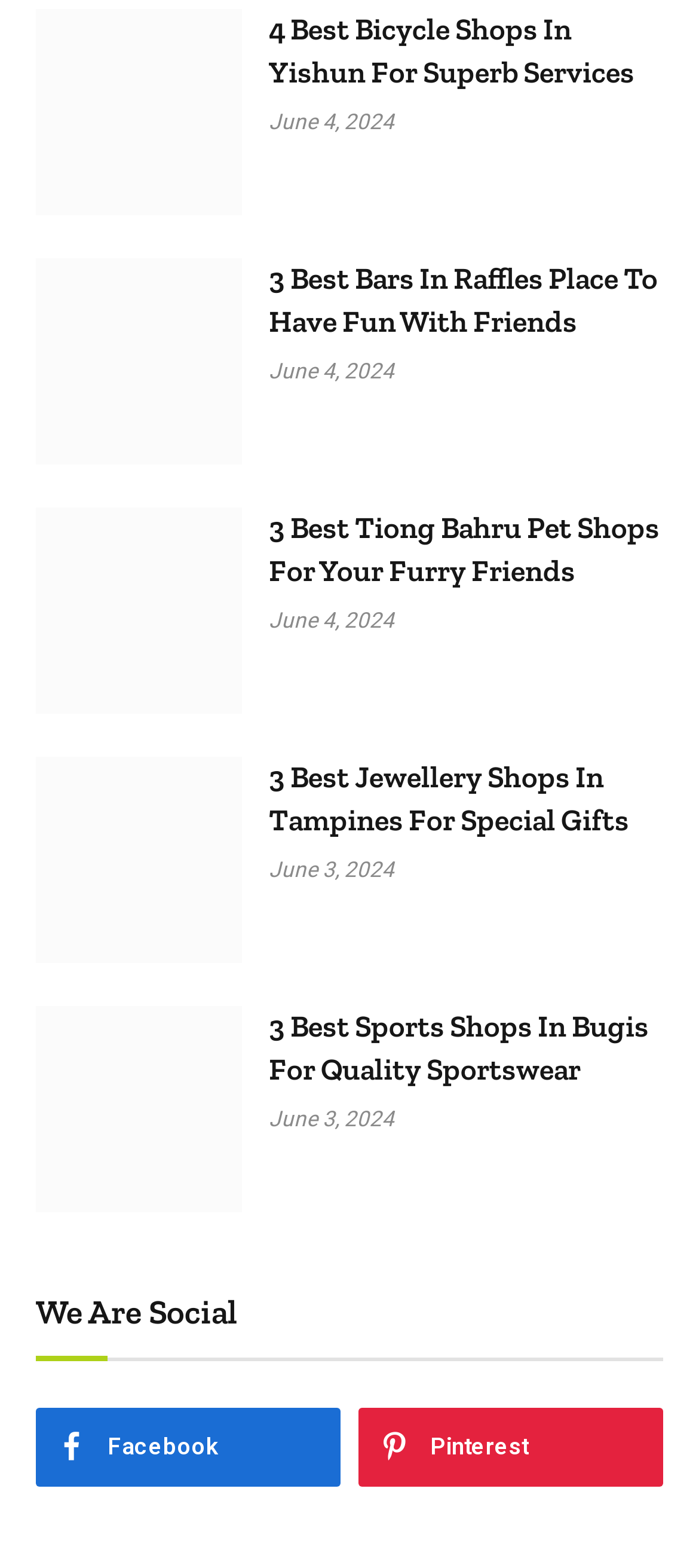Please specify the bounding box coordinates of the clickable region necessary for completing the following instruction: "View the article about 4 Best Bicycle Shops In Yishun For Superb Services". The coordinates must consist of four float numbers between 0 and 1, i.e., [left, top, right, bottom].

[0.385, 0.007, 0.908, 0.057]